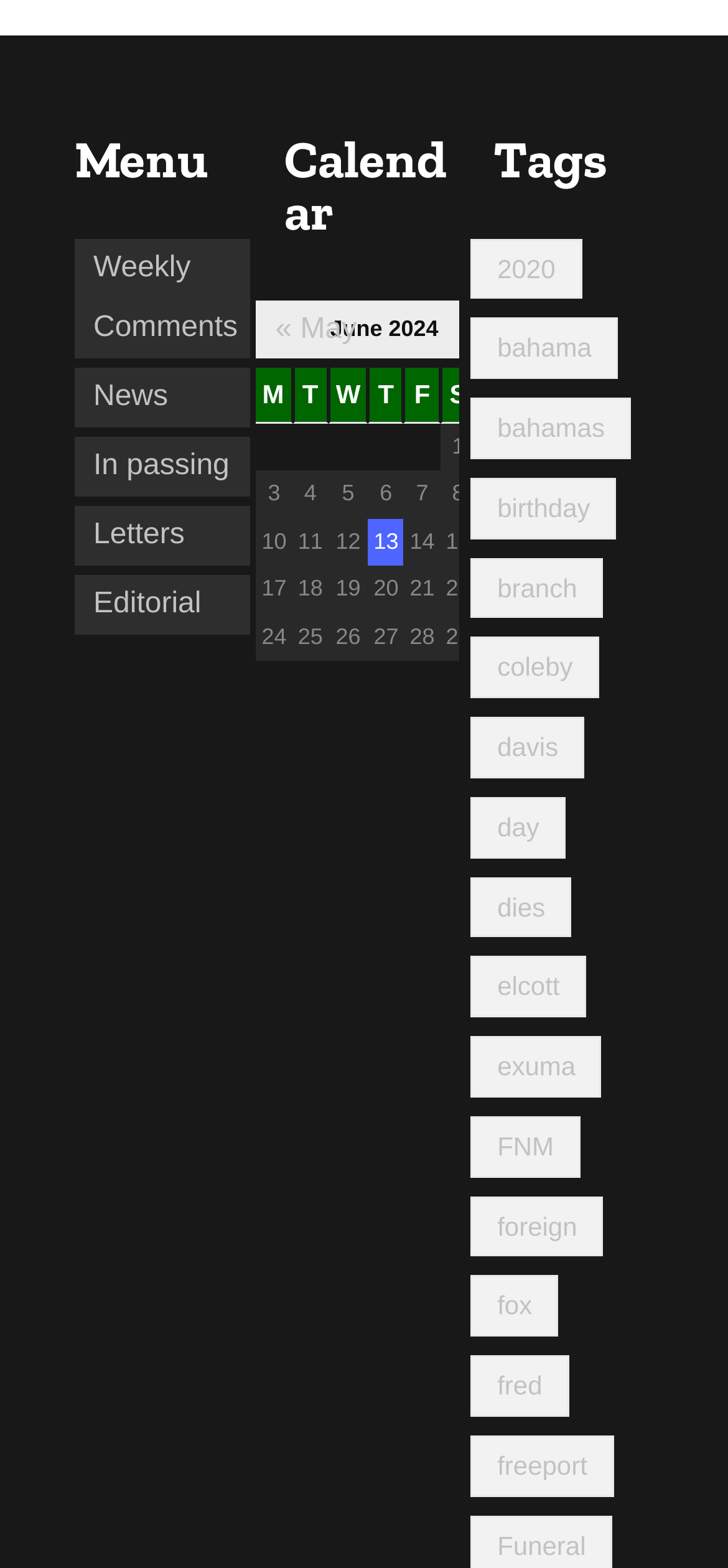What is the title of the first heading?
Please interpret the details in the image and answer the question thoroughly.

The first heading is located at the top-left of the webpage, with a bounding box coordinate of [0.103, 0.085, 0.343, 0.119]. The text content of this heading is 'Menu'.